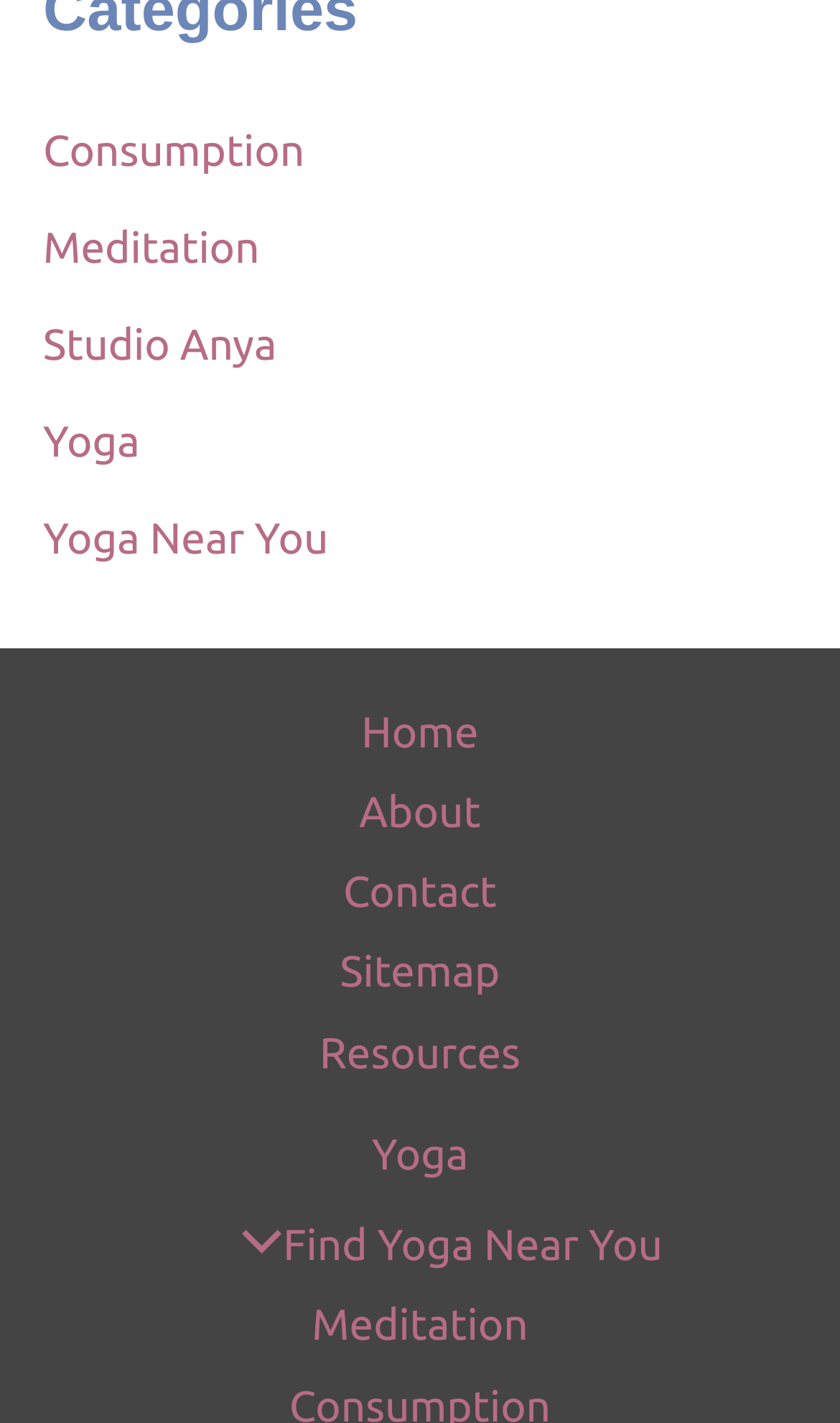Pinpoint the bounding box coordinates for the area that should be clicked to perform the following instruction: "Visit Studio Anya".

[0.051, 0.224, 0.329, 0.259]